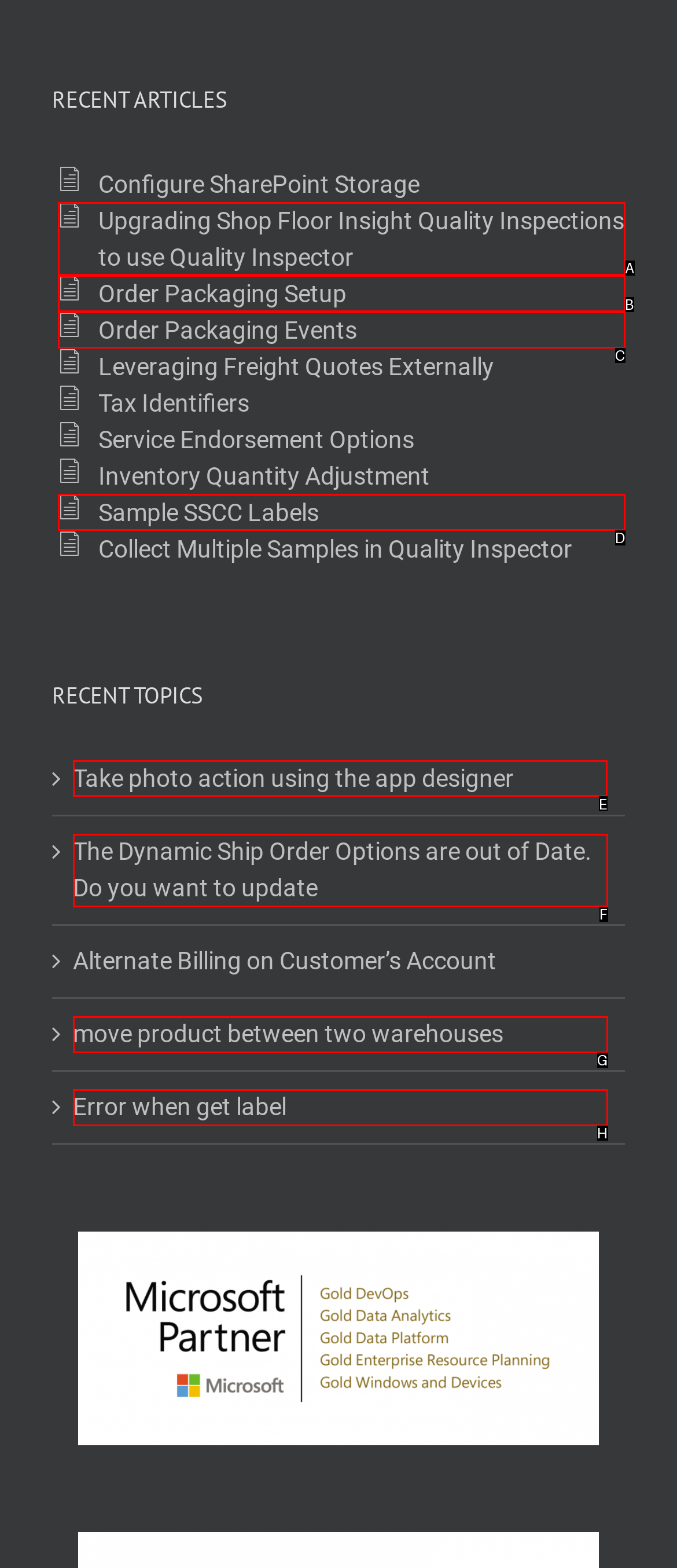Which letter corresponds to the correct option to complete the task: Click the 'Contact us via phone' link?
Answer with the letter of the chosen UI element.

None